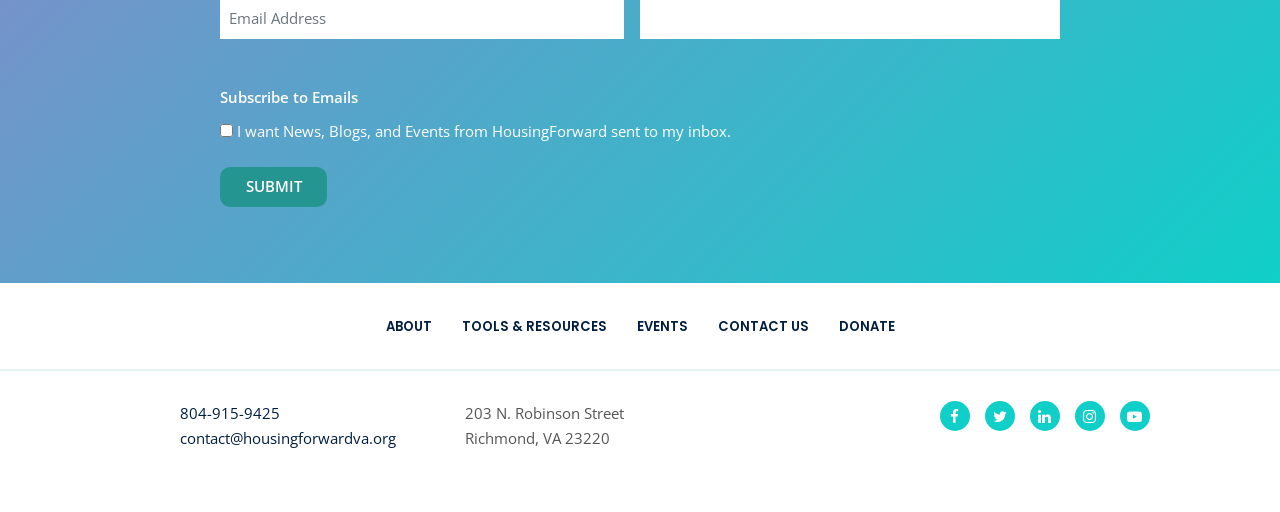Provide a brief response in the form of a single word or phrase:
How many navigation links are there at the top of the page?

5